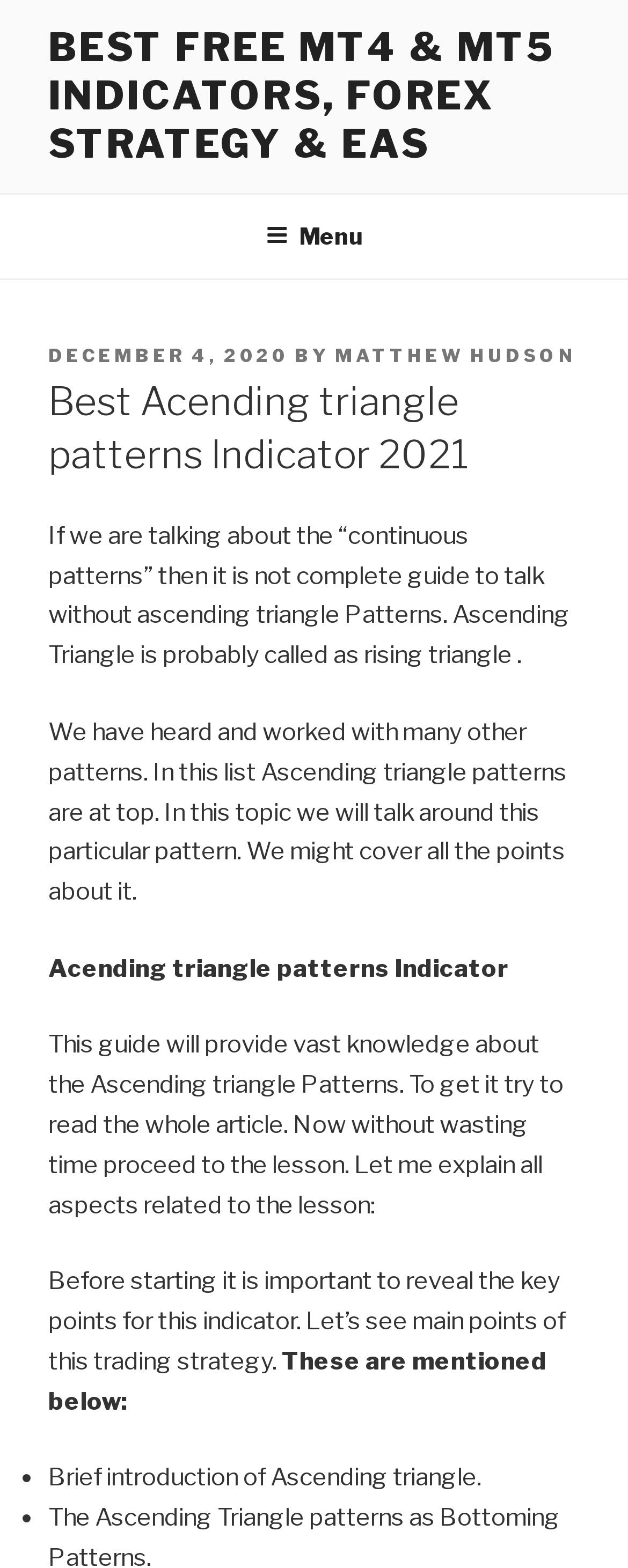Describe every aspect of the webpage in a detailed manner.

The webpage appears to be an article about the Ascending Triangle pattern in trading, specifically discussing its importance and providing a guide to understanding this pattern. 

At the top of the page, there is a link to "BEST FREE MT4 & MT5 INDICATORS, FOREX STRATEGY & EAS" and a navigation menu labeled "Top Menu" with a button to expand or collapse it. 

Below the navigation menu, there is a header section containing information about the post, including the date "DECEMBER 4, 2020", the author "MATTHEW HUDSON", and the time of posting. 

The main content of the article starts with a heading "Best Acending triangle patterns Indicator 2021" followed by three paragraphs of text that introduce the topic of Ascending Triangle patterns and their importance in trading. 

The article then proceeds to explain the key points of this trading strategy, with a list of bullet points that include a brief introduction to Ascending Triangle patterns.